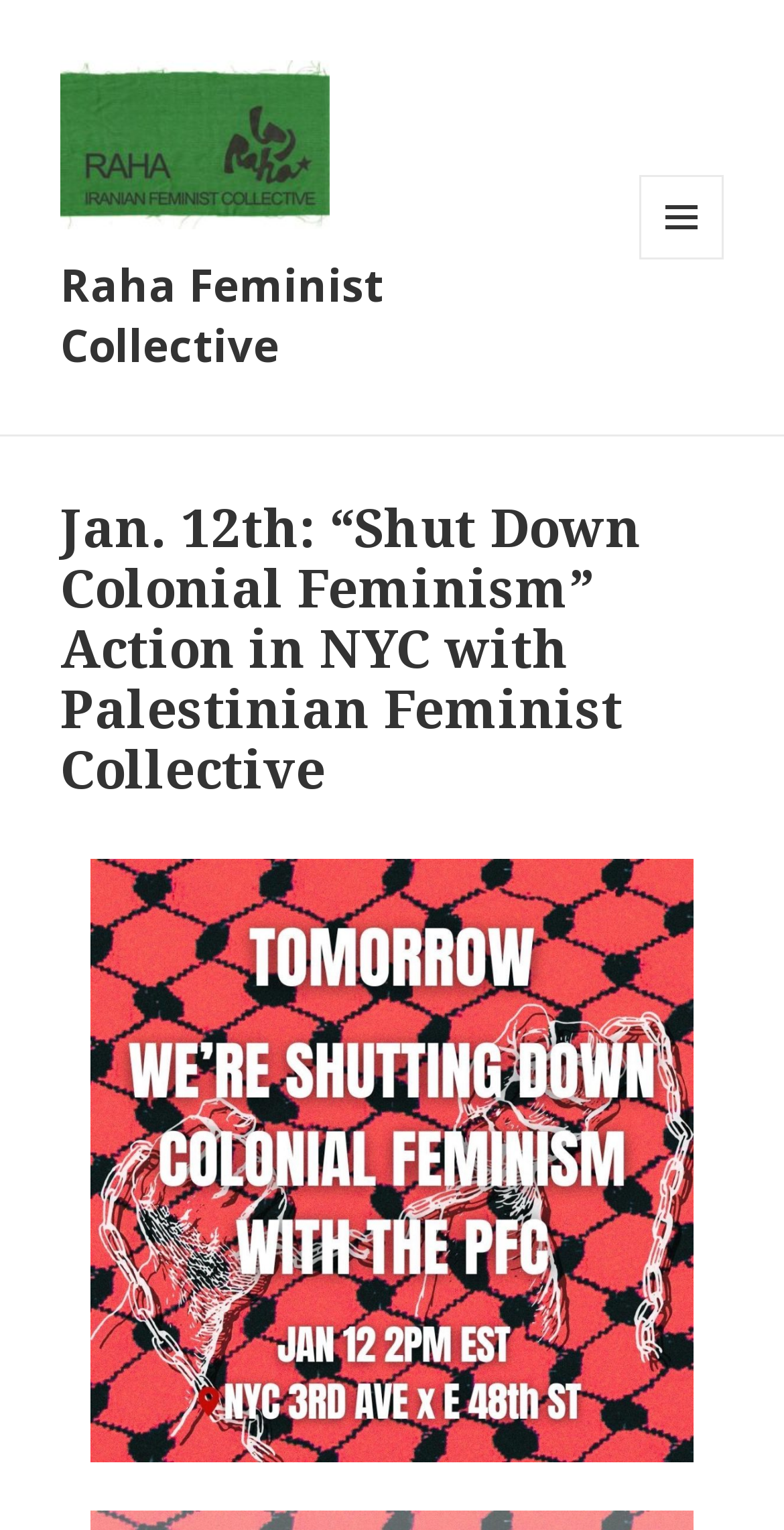What is the name of the collective organizing the action? Observe the screenshot and provide a one-word or short phrase answer.

Raha Feminist Collective